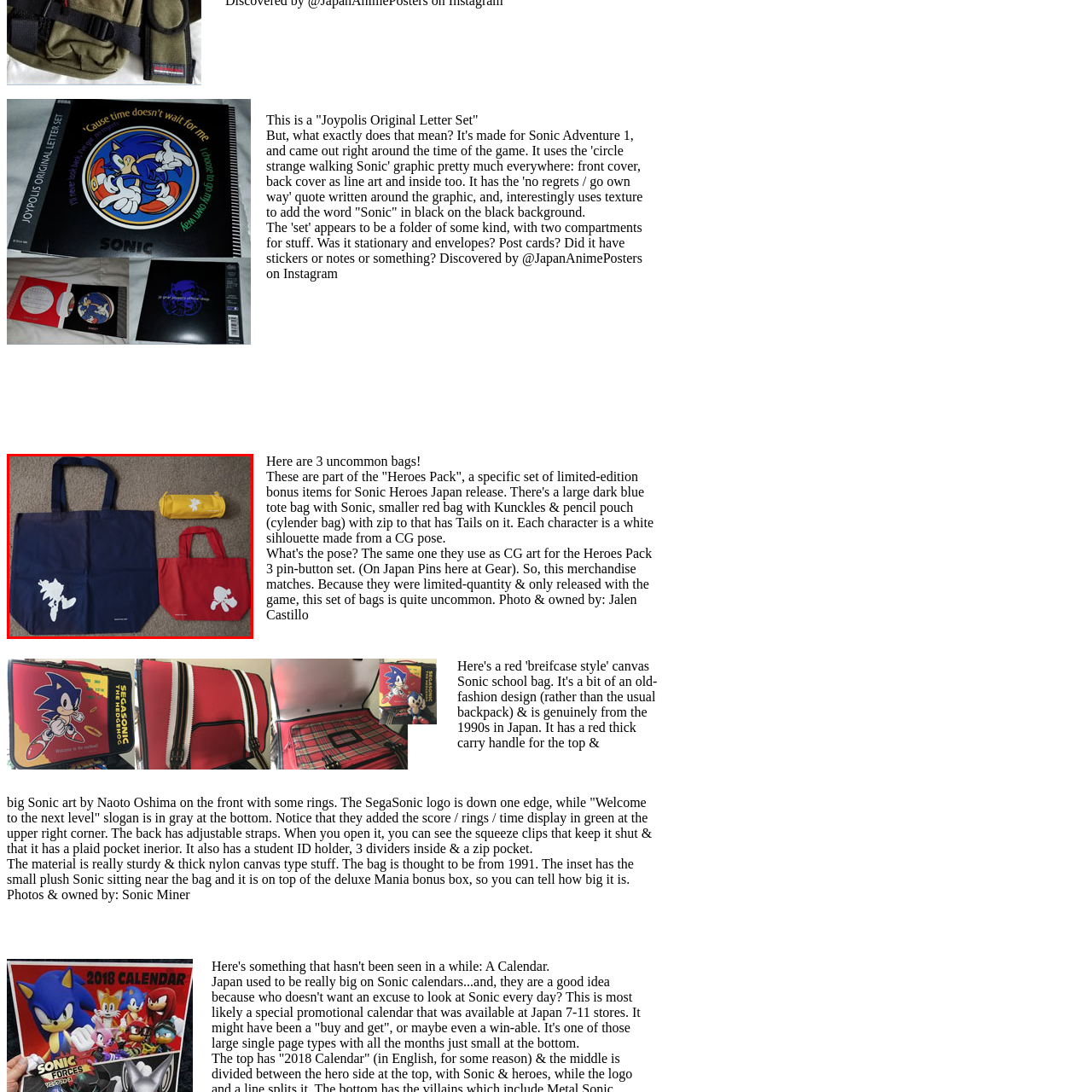Carefully examine the image inside the red box and generate a detailed caption for it.

The image showcases a vibrant collection of bags themed around the popular video game franchise, Sonic the Hedgehog. On the left, a large navy tote bag prominently features a graphic of Sonic in a striking white silhouette, perfect for carrying everyday essentials or items for a casual outing. Next to it, a smaller bright red bag also displays a white silhouette, this time of another beloved character, Tails. Completing the trio is a cylindrical yellow pencil case that features a playful graphic of Sonic, ideal for storing stationery or small accessories. This set represents part of the "Heroes Pack," which consists of limited-edition merchandise associated with the Sonic Heroes Japan release, making these items not just practical but also collectible for fans.